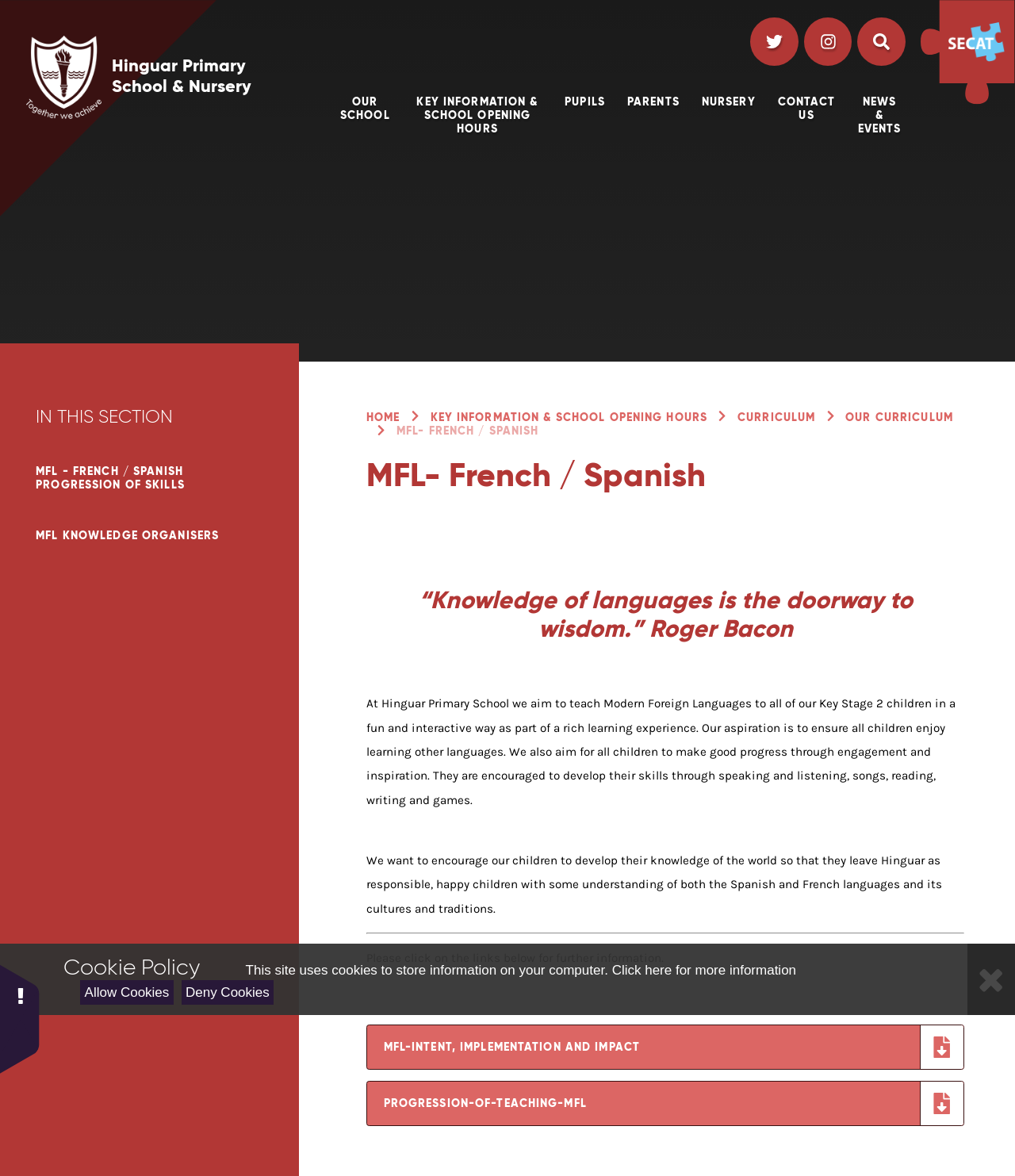What are the two languages taught at Hinguar Primary School?
Based on the image, give a one-word or short phrase answer.

French and Spanish